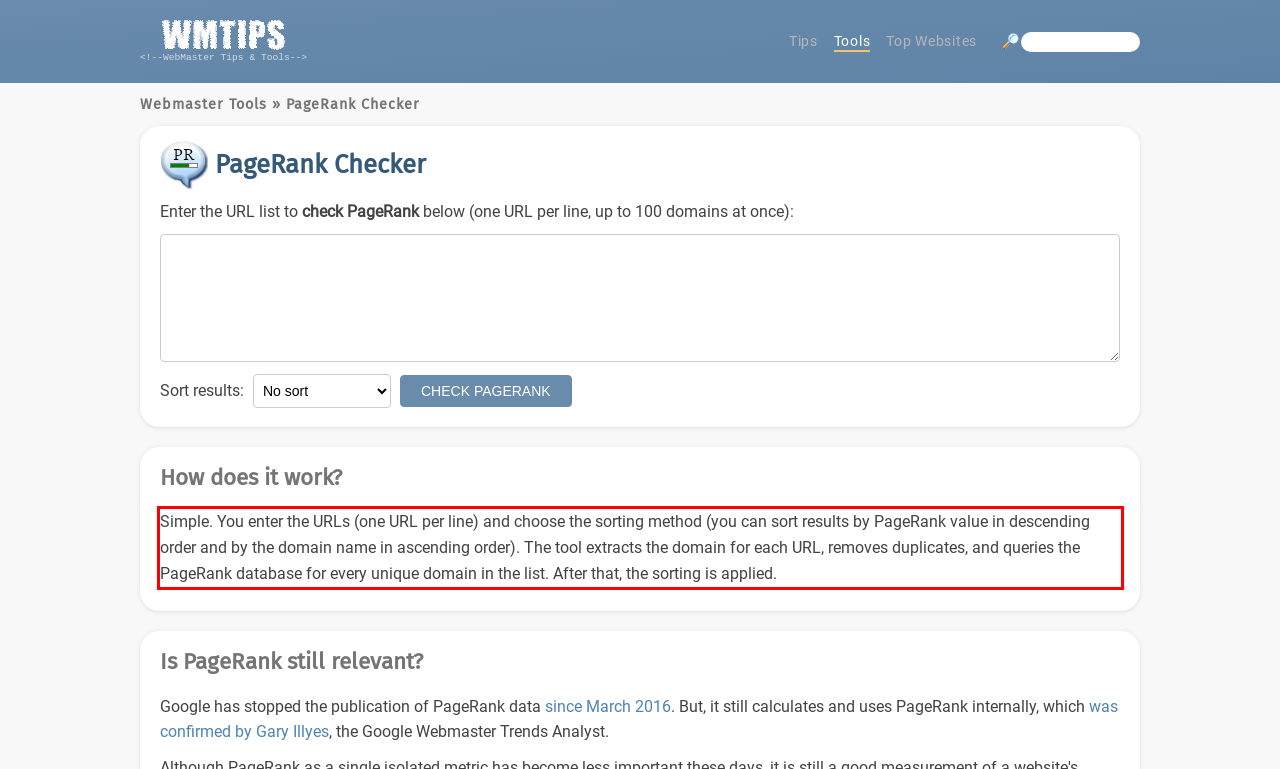You are given a screenshot of a webpage with a UI element highlighted by a red bounding box. Please perform OCR on the text content within this red bounding box.

Simple. You enter the URLs (one URL per line) and choose the sorting method (you can sort results by PageRank value in descending order and by the domain name in ascending order). The tool extracts the domain for each URL, removes duplicates, and queries the PageRank database for every unique domain in the list. After that, the sorting is applied.